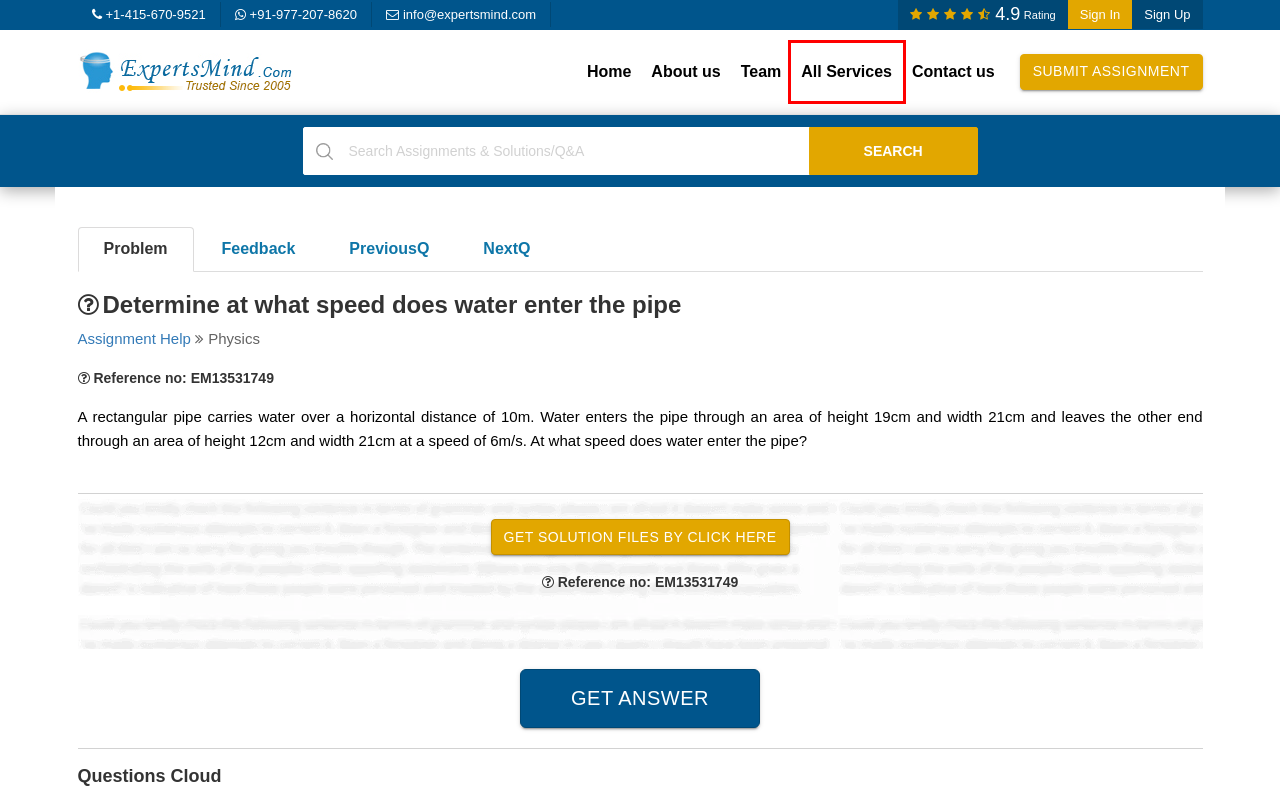Given a webpage screenshot with a red bounding box around a UI element, choose the webpage description that best matches the new webpage after clicking the element within the bounding box. Here are the candidates:
A. Online Tutoring, Assignment Help, Homework Help, Tutor Service
B. Live Tutors, Assignment Experts, Homework Tutors, Live Experts
C. Evaluate the average atmoic mass and identify element
D. Live Tutors - 24/7 Online Tutoring, USA No 1 Homework Help Service
E. Quick Online Answers For My Homework, Assignment, Free Assignment Help
F. Expertsmind.com – No.1 Online Tutoring Company, USA, Company Overview
G. Help Center, Customer Support - Expertsmind.com
H. Find the velocity at which the pair move

A